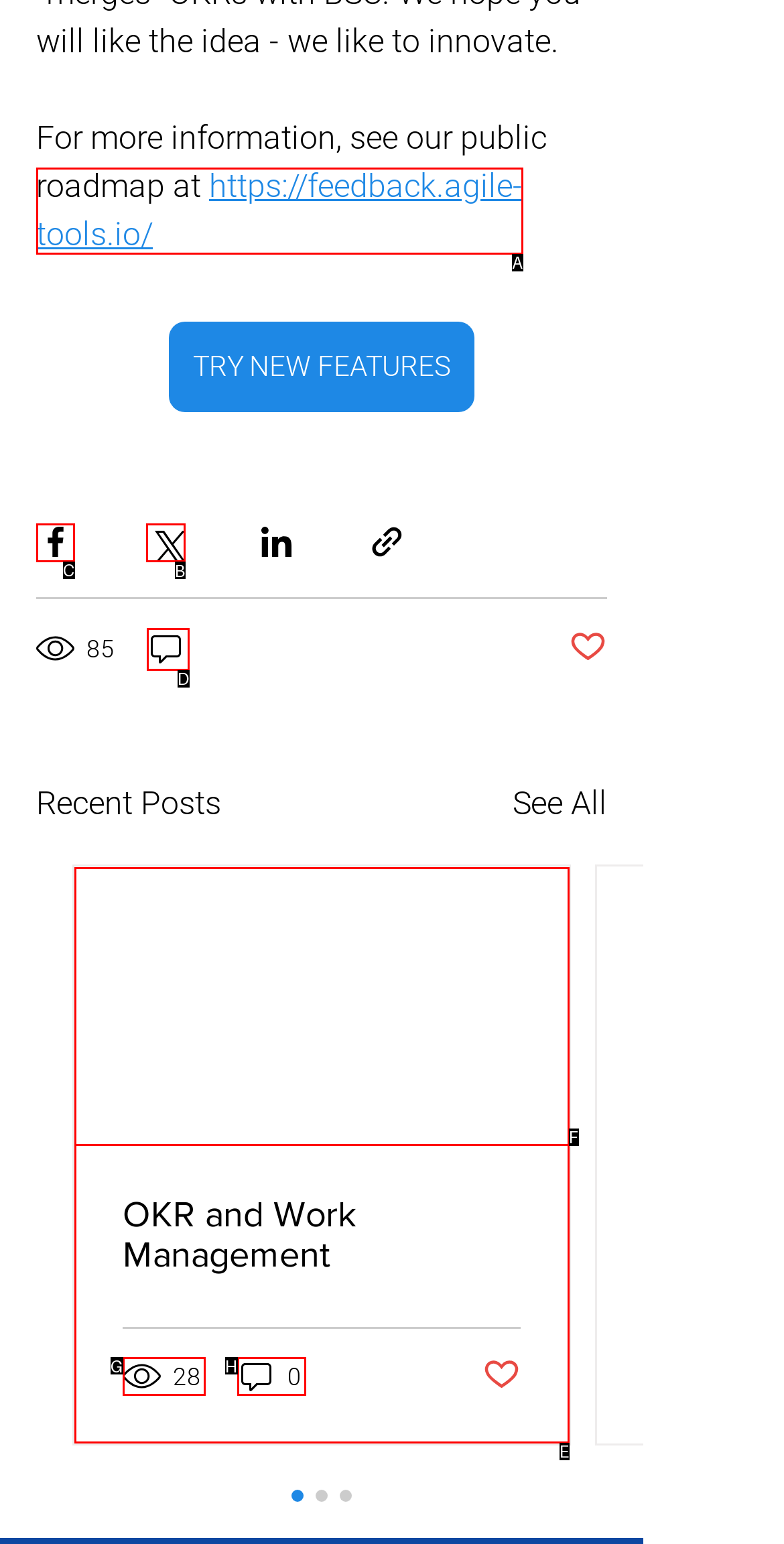Identify the letter of the option that should be selected to accomplish the following task: Share via Twitter. Provide the letter directly.

B